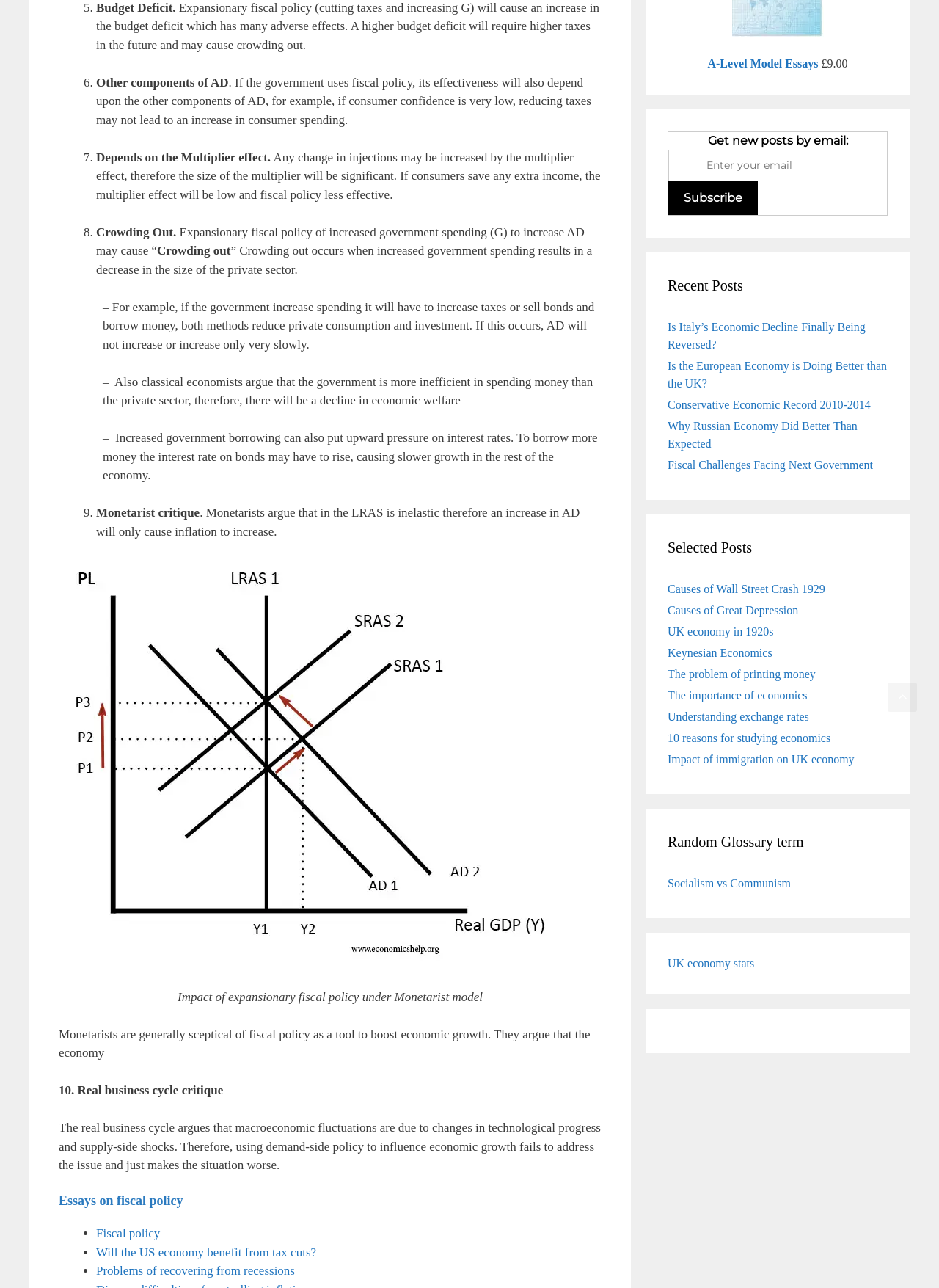Indicate the bounding box coordinates of the element that needs to be clicked to satisfy the following instruction: "Check UK economy statistics". The coordinates should be four float numbers between 0 and 1, i.e., [left, top, right, bottom].

[0.711, 0.743, 0.803, 0.752]